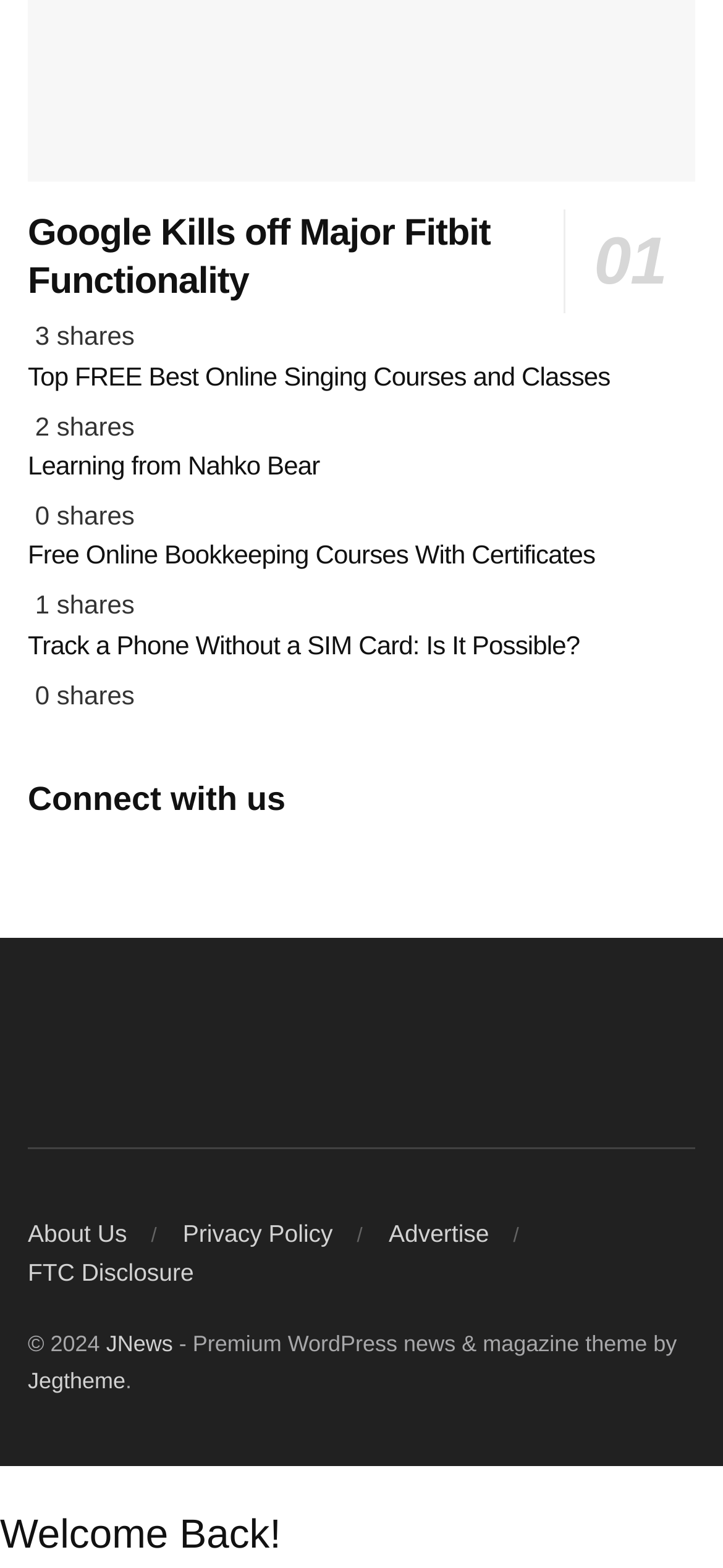Please determine the bounding box coordinates of the element to click on in order to accomplish the following task: "Visit the 'About Us' page". Ensure the coordinates are four float numbers ranging from 0 to 1, i.e., [left, top, right, bottom].

[0.038, 0.777, 0.176, 0.795]